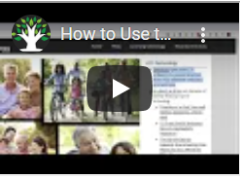Break down the image and describe each part extensively.

The image displays a video titled "How to Use This Site," which aims to guide users through the features and resources available on the genealogy research platform. Accompanied by a logo featuring a stylized tree, the video thumbnail showcases images of diverse families enjoying time together, enhancing the theme of connecting through ancestry and heritage. Positioned prominently within the webpage, this video serves as an introductory resource for visitors seeking to enhance their genealogy research skills and navigate the site's offerings effectively.